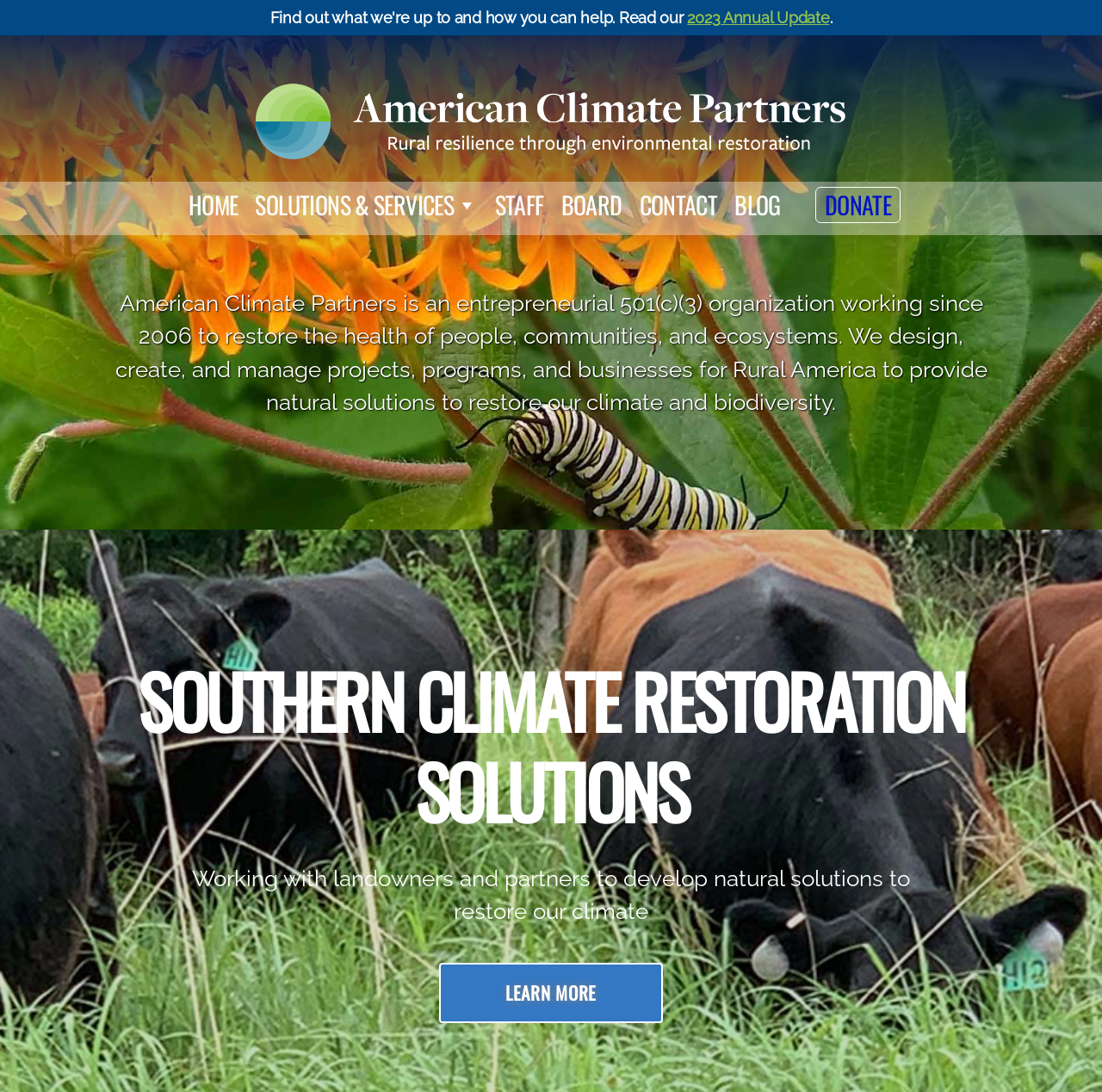What can be done on the 'CONTACT' page?
Based on the image, answer the question with a single word or brief phrase.

Contact the organization